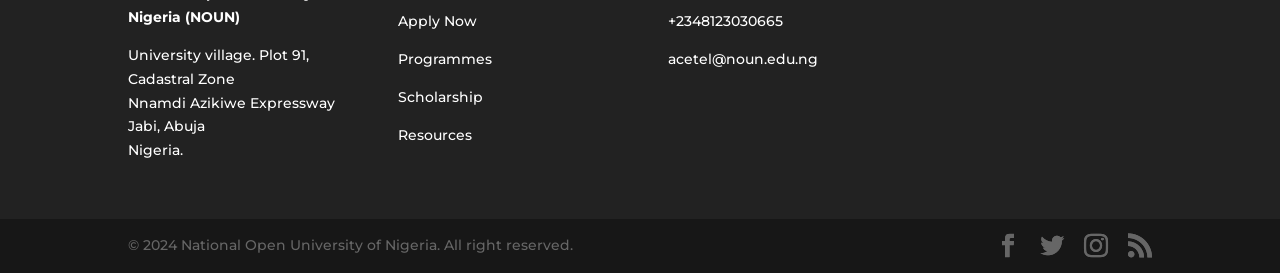What is the phone number provided on the webpage?
Please use the visual content to give a single word or phrase answer.

+2348123030665